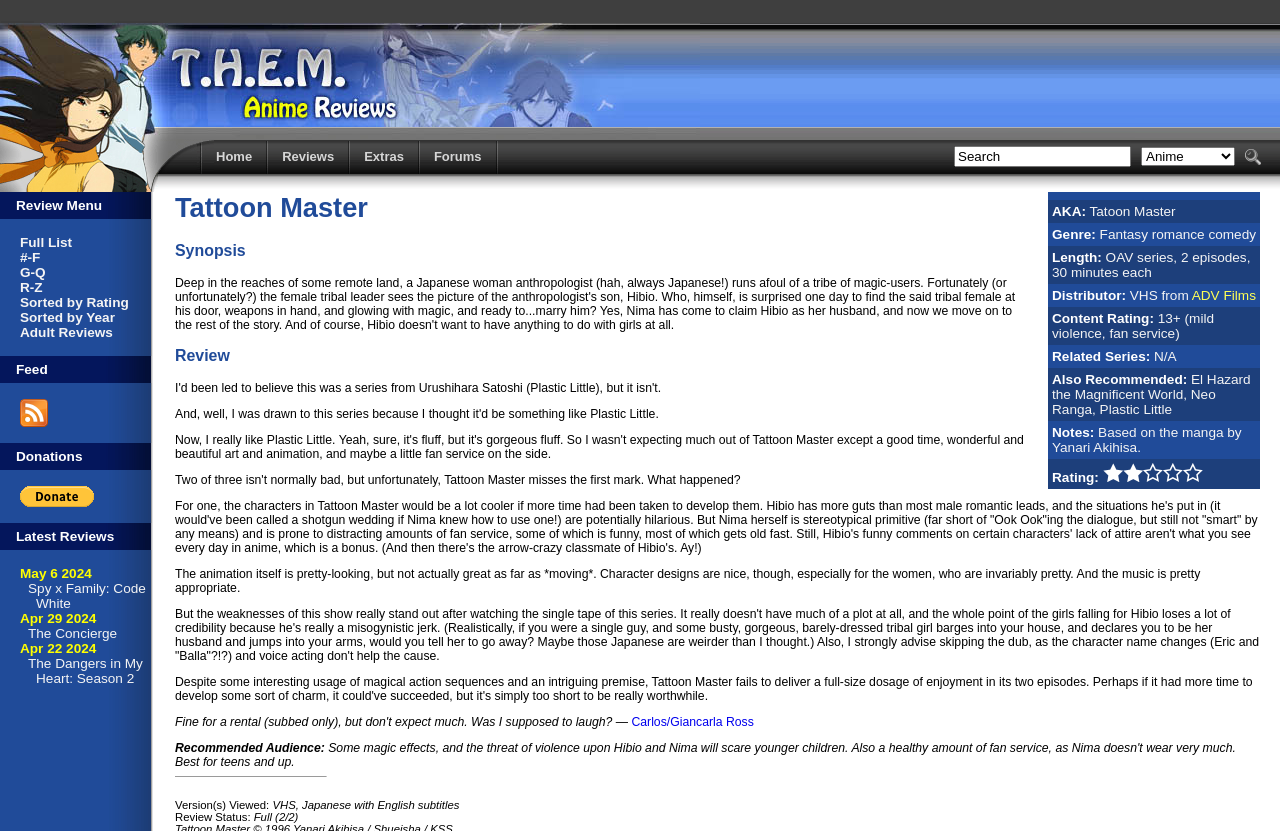Provide your answer to the question using just one word or phrase: What is the recommended age rating for this anime?

13+